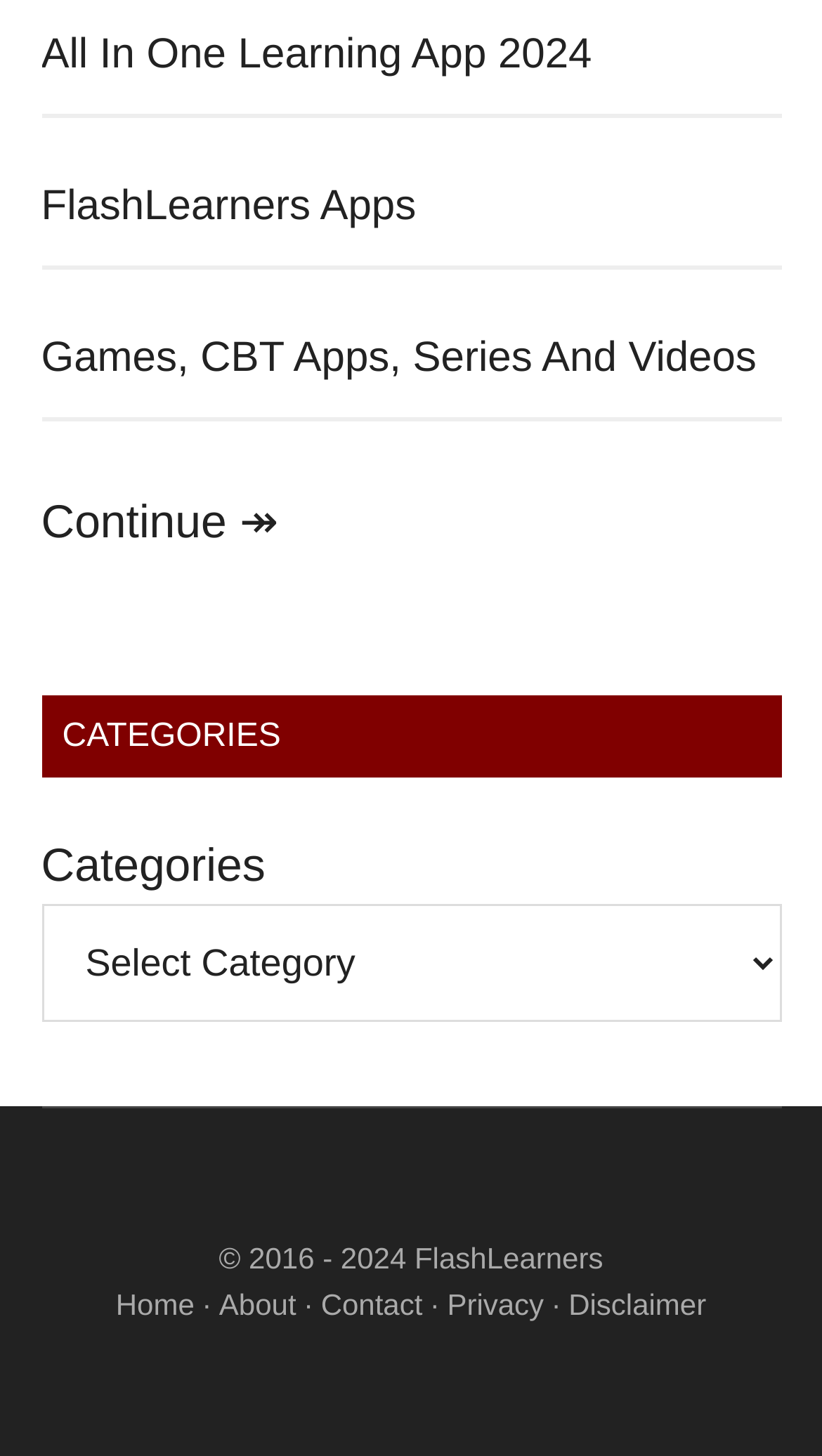How many categories are listed on the webpage?
Offer a detailed and exhaustive answer to the question.

The number of categories listed on the webpage can be determined by counting the number of article elements, which are three. Each article element has a heading, which represents a category. Therefore, there are three categories listed on the webpage.